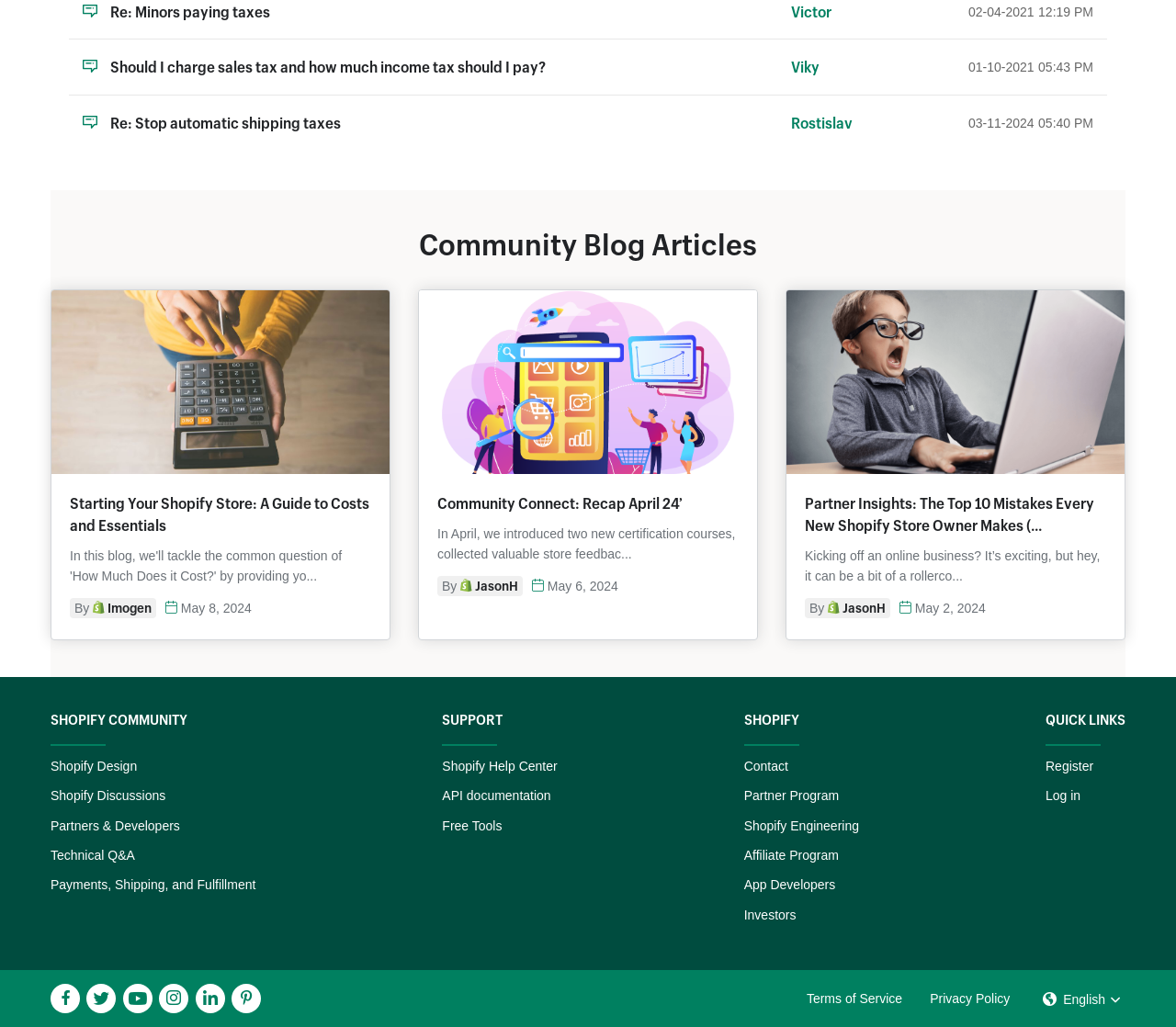Please specify the bounding box coordinates of the clickable region necessary for completing the following instruction: "Contact Shopify". The coordinates must consist of four float numbers between 0 and 1, i.e., [left, top, right, bottom].

[0.633, 0.739, 0.67, 0.753]